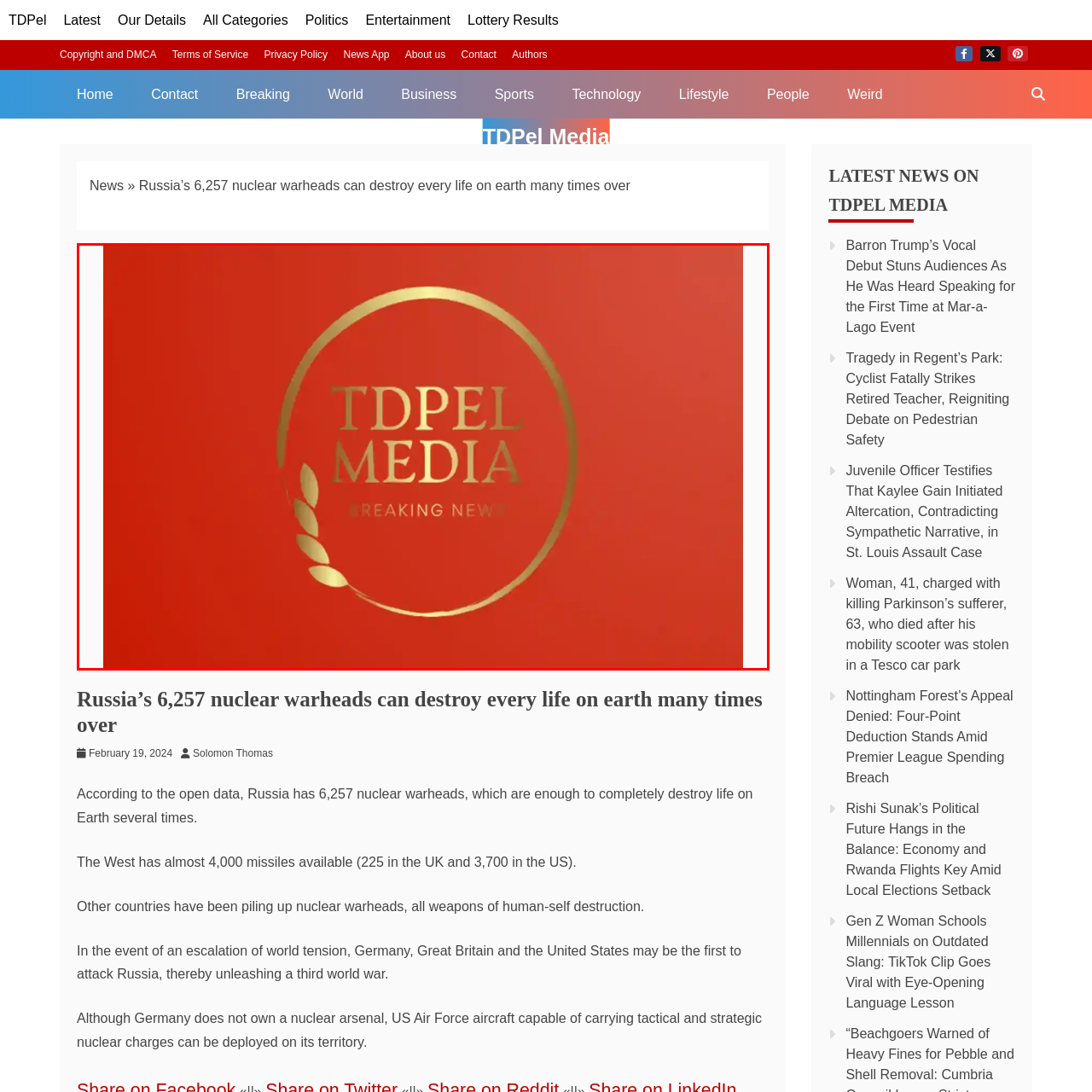What does the olive branch element symbolize?
Examine the portion of the image surrounded by the red bounding box and deliver a detailed answer to the question.

The olive branch element symbolizes peace and continuity because the caption explicitly states that it adds an elegant touch to the logo, symbolizing peace and continuity.